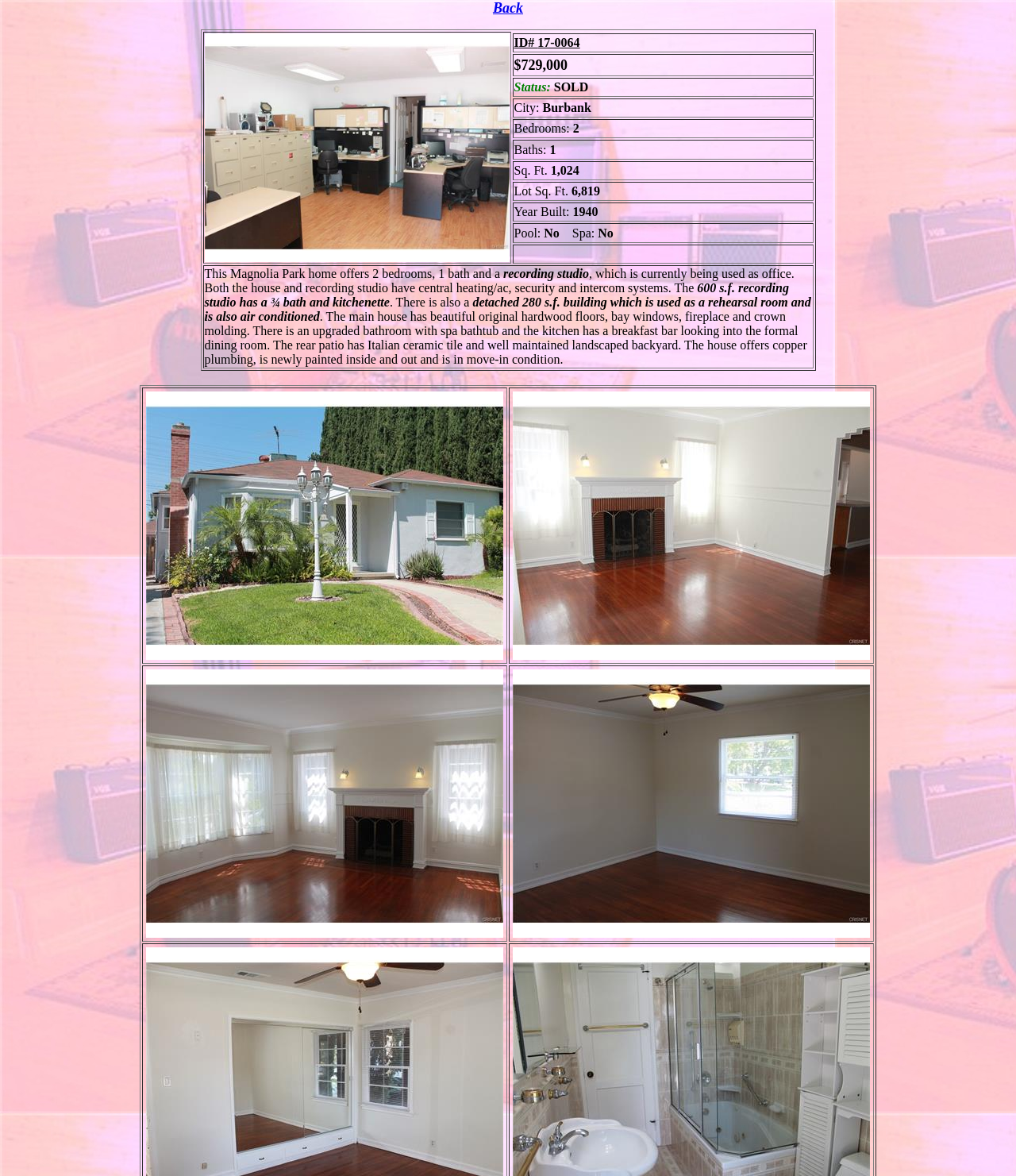What is the size of the recording studio?
Please provide a single word or phrase as your answer based on the screenshot.

600 s.f.